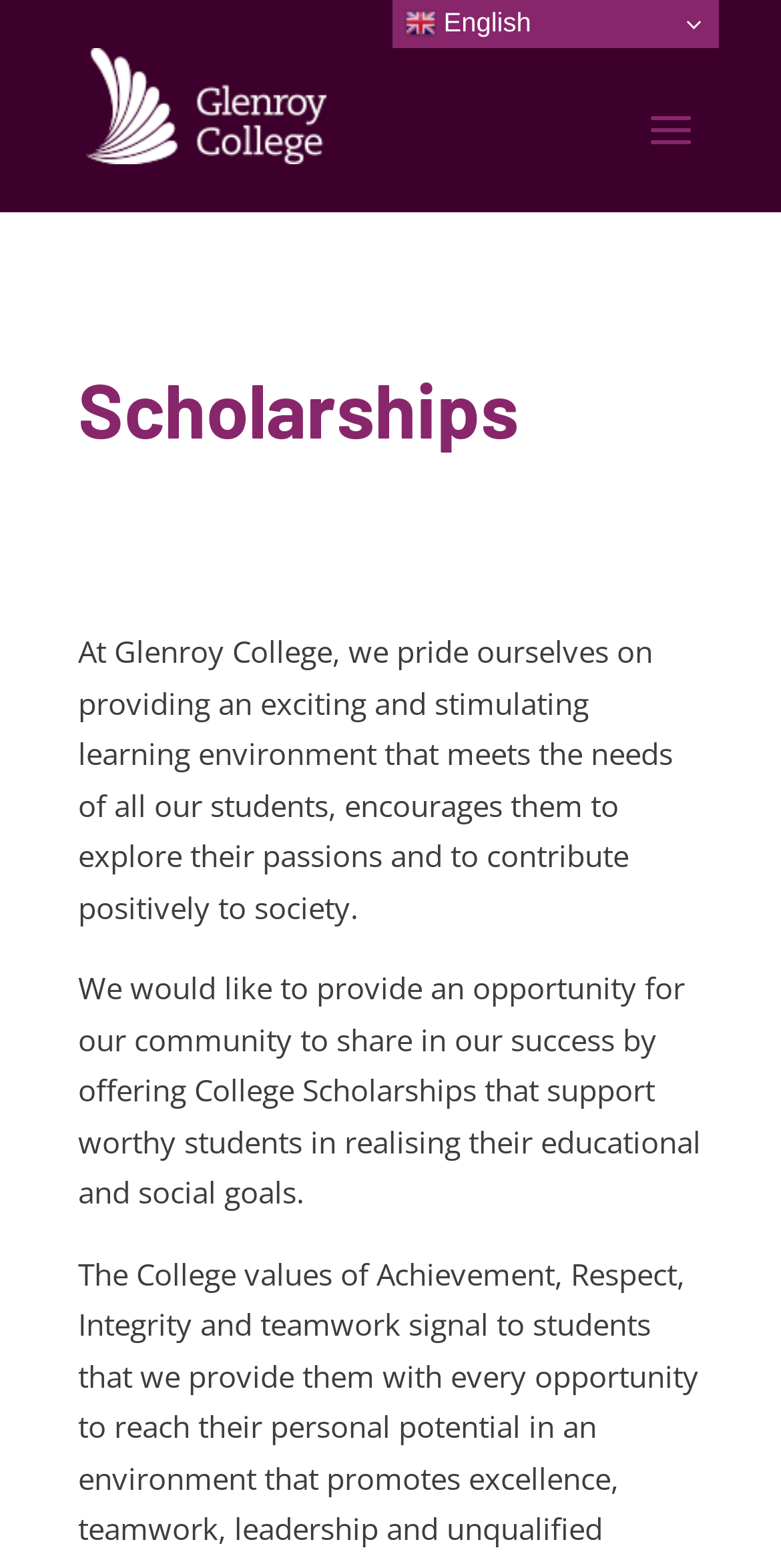What is the name of the college?
Could you answer the question in a detailed manner, providing as much information as possible?

The name of the college can be found in the top-left corner of the webpage, where it is written as 'Scholarships | Glenroy College' and also as an image with the text 'Glenroy College'.